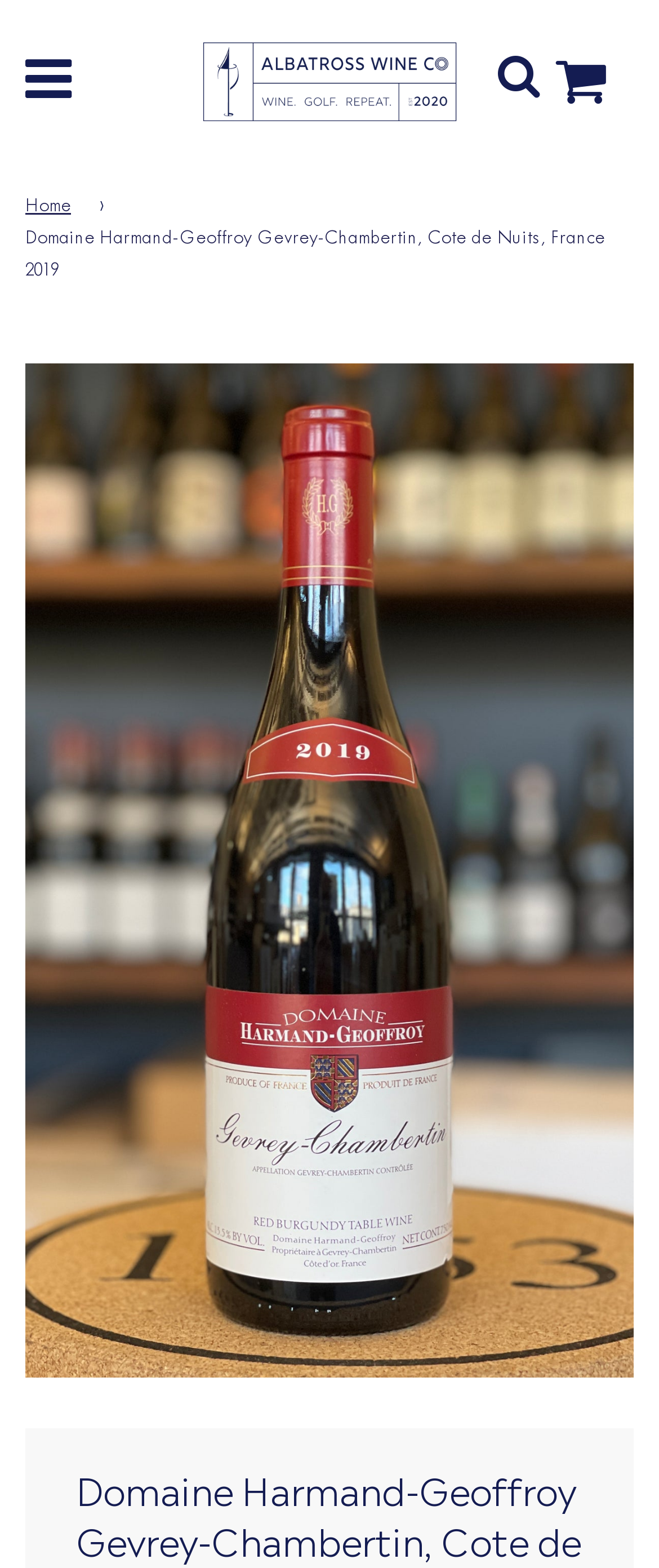Please examine the image and provide a detailed answer to the question: What is the company name?

The company name can be found in the link 'Albatross Wine Co' which is located at the top of the webpage, and is also accompanied by an image of the company logo.